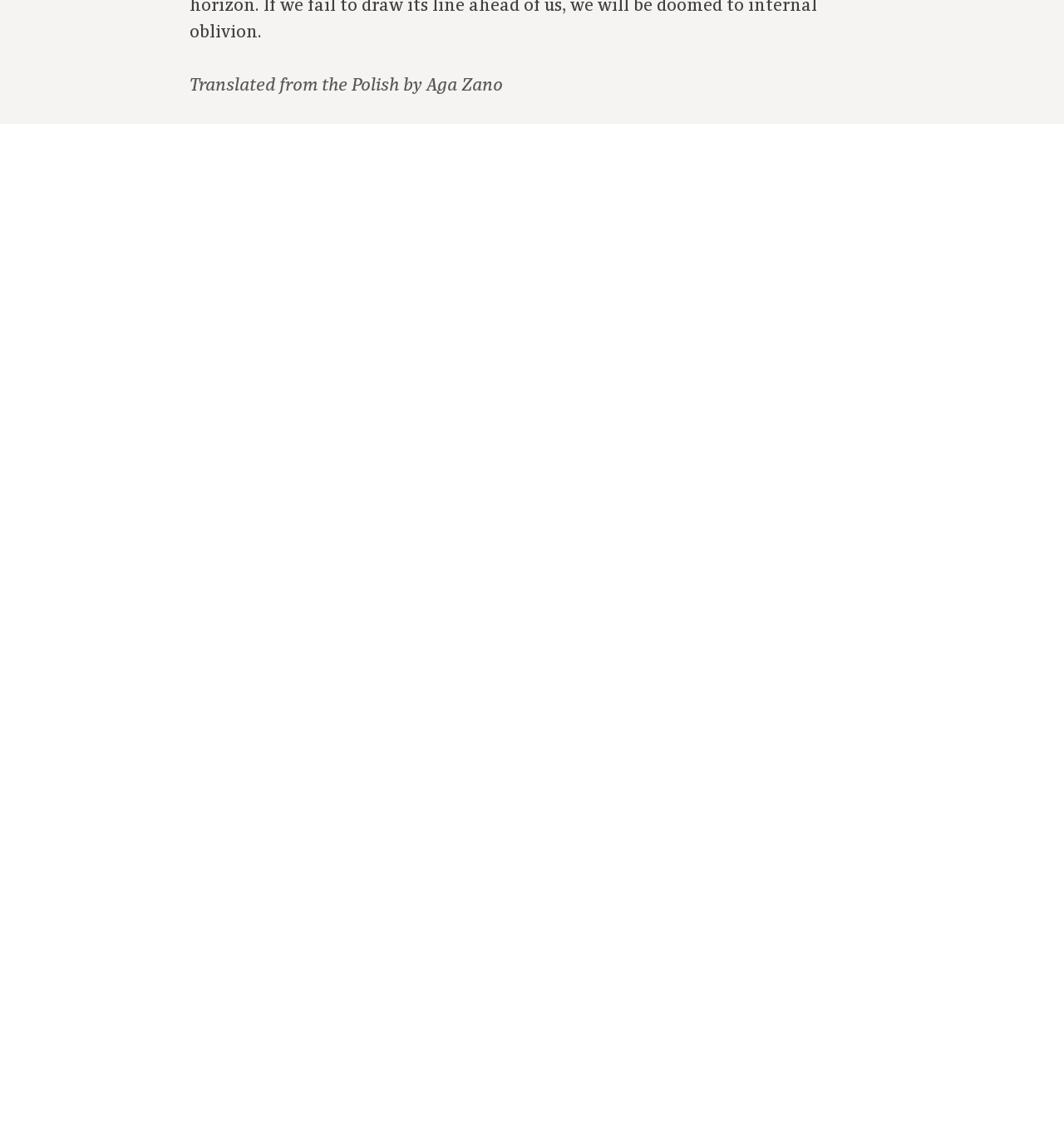How many links are on the page?
Look at the screenshot and respond with a single word or phrase.

6